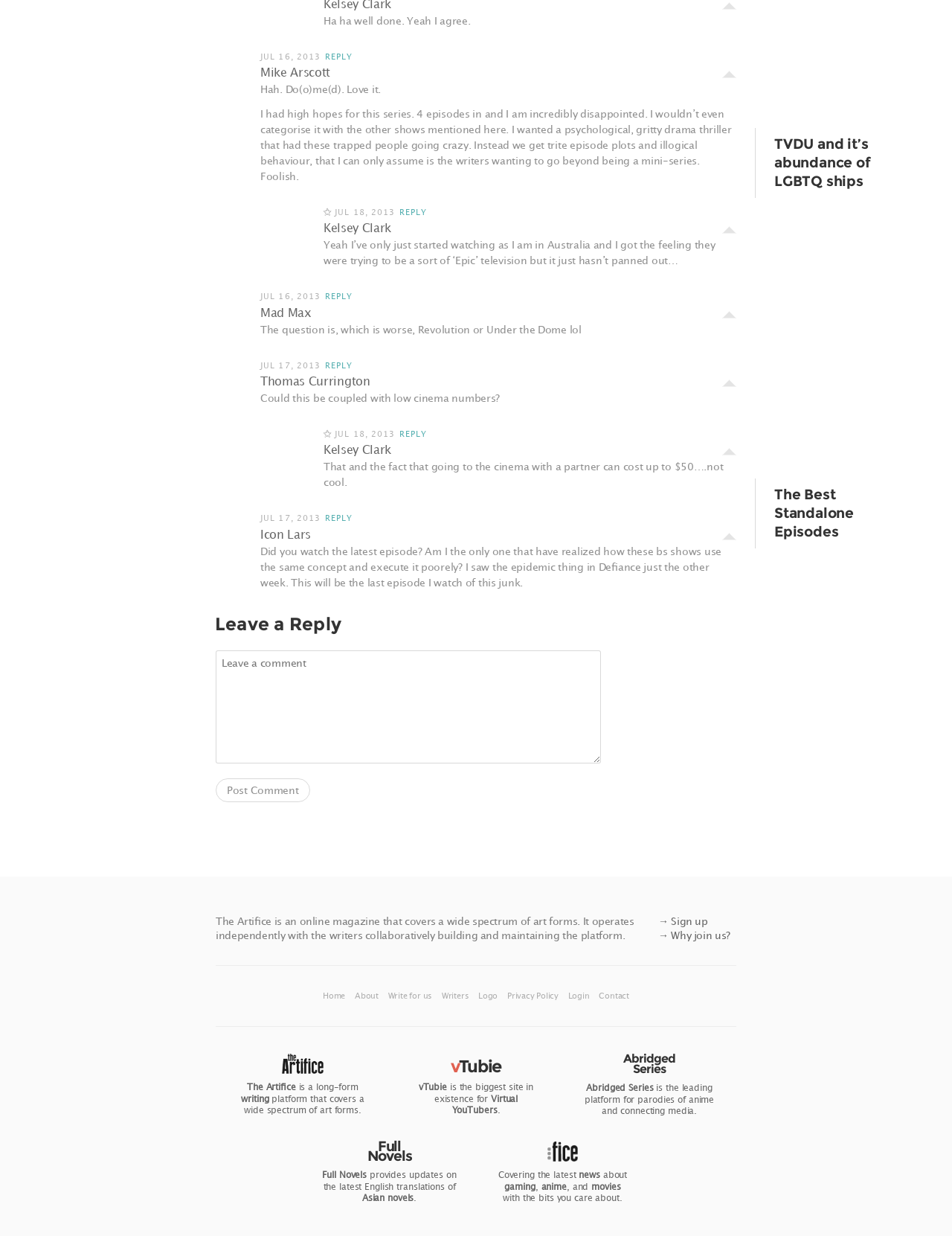Pinpoint the bounding box coordinates of the element to be clicked to execute the instruction: "Sign up for the newsletter".

[0.691, 0.74, 0.744, 0.75]